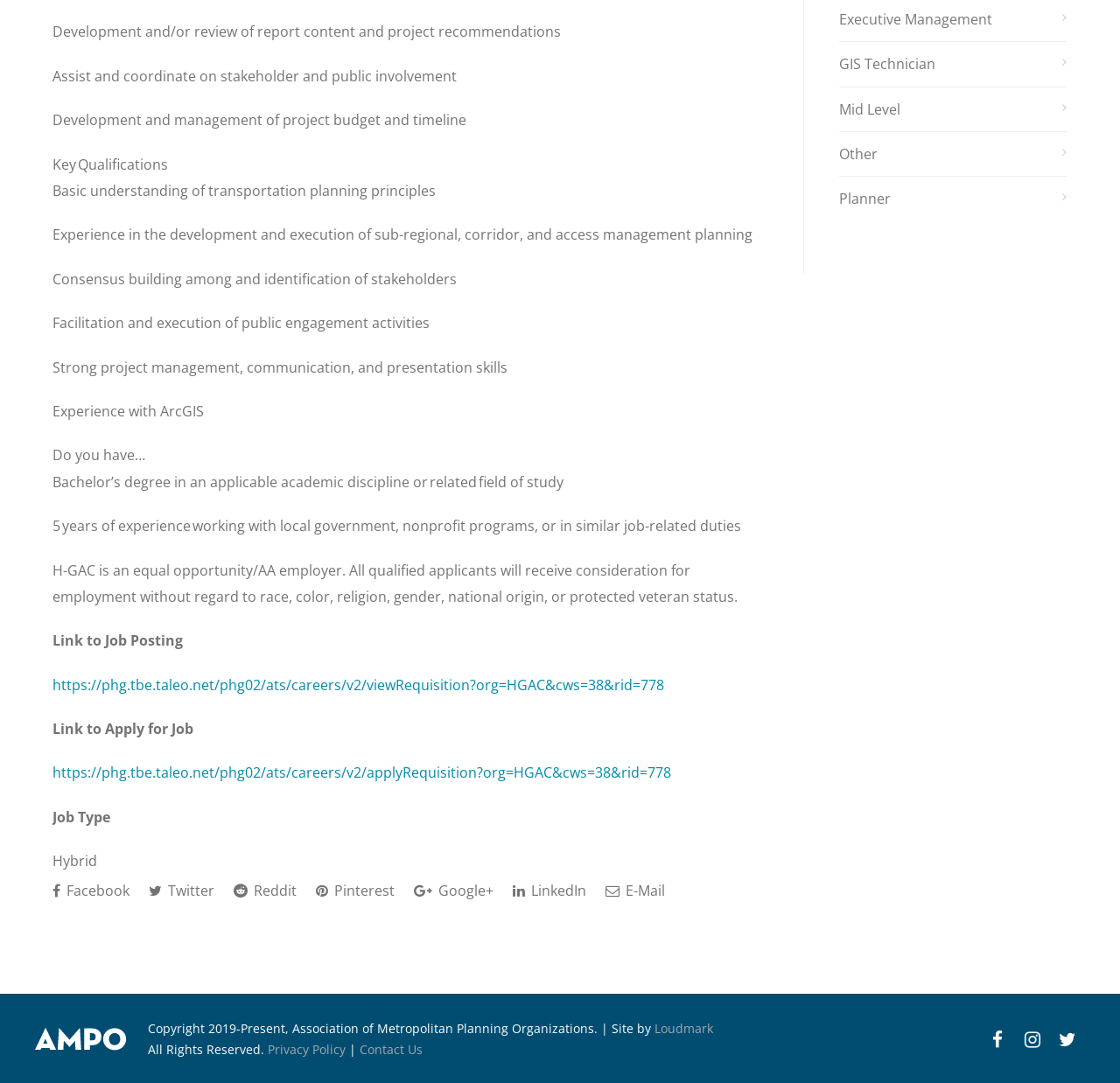Please identify the bounding box coordinates of the clickable area that will fulfill the following instruction: "Enter email address to subscribe". The coordinates should be in the format of four float numbers between 0 and 1, i.e., [left, top, right, bottom].

None